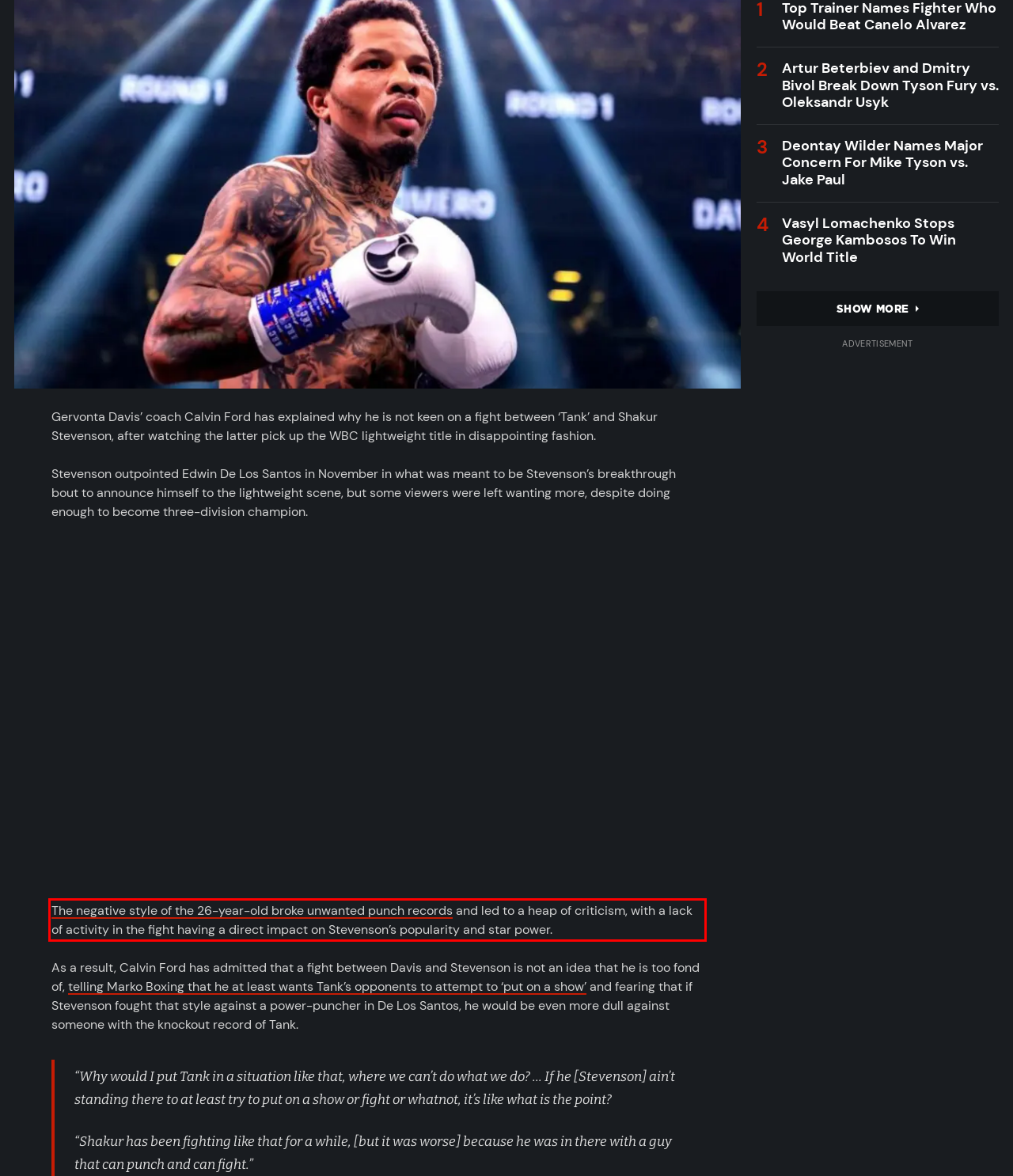Please use OCR to extract the text content from the red bounding box in the provided webpage screenshot.

The negative style of the 26-year-old broke unwanted punch records and led to a heap of criticism, with a lack of activity in the fight having a direct impact on Stevenson’s popularity and star power.